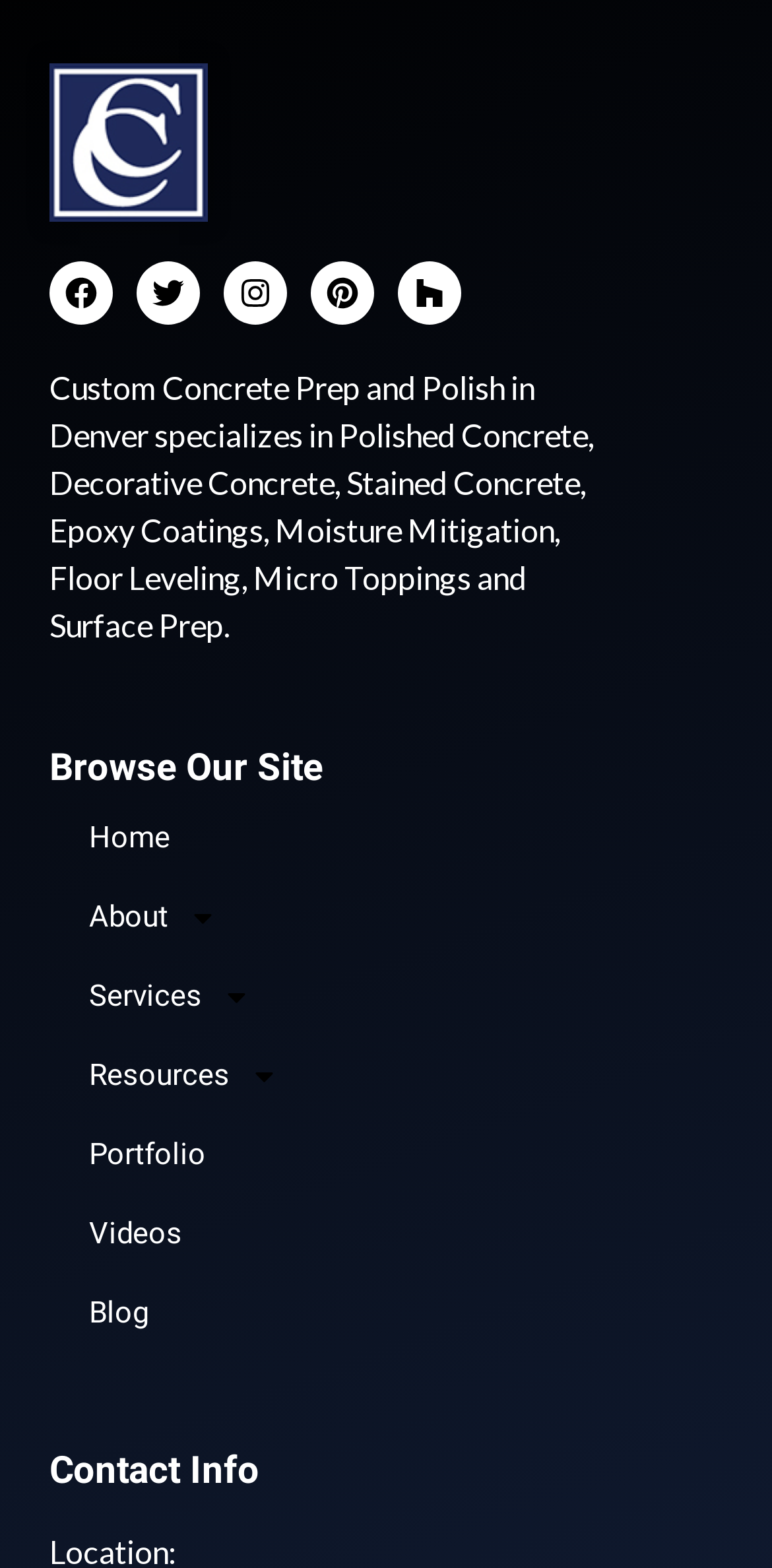Please find and report the bounding box coordinates of the element to click in order to perform the following action: "Visit Facebook page". The coordinates should be expressed as four float numbers between 0 and 1, in the format [left, top, right, bottom].

[0.064, 0.167, 0.146, 0.207]